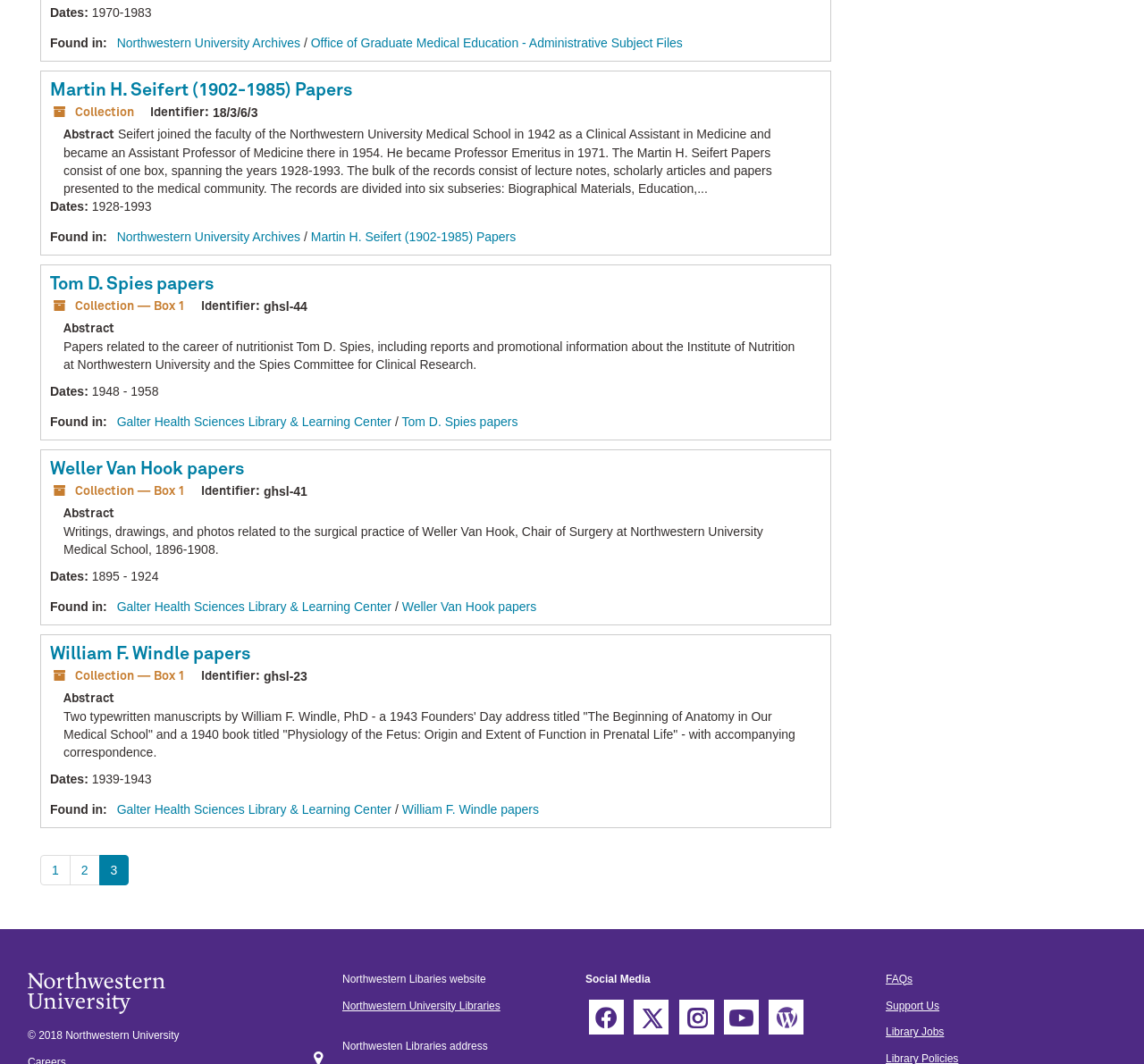Kindly determine the bounding box coordinates for the clickable area to achieve the given instruction: "View CHURCH LIFE".

None